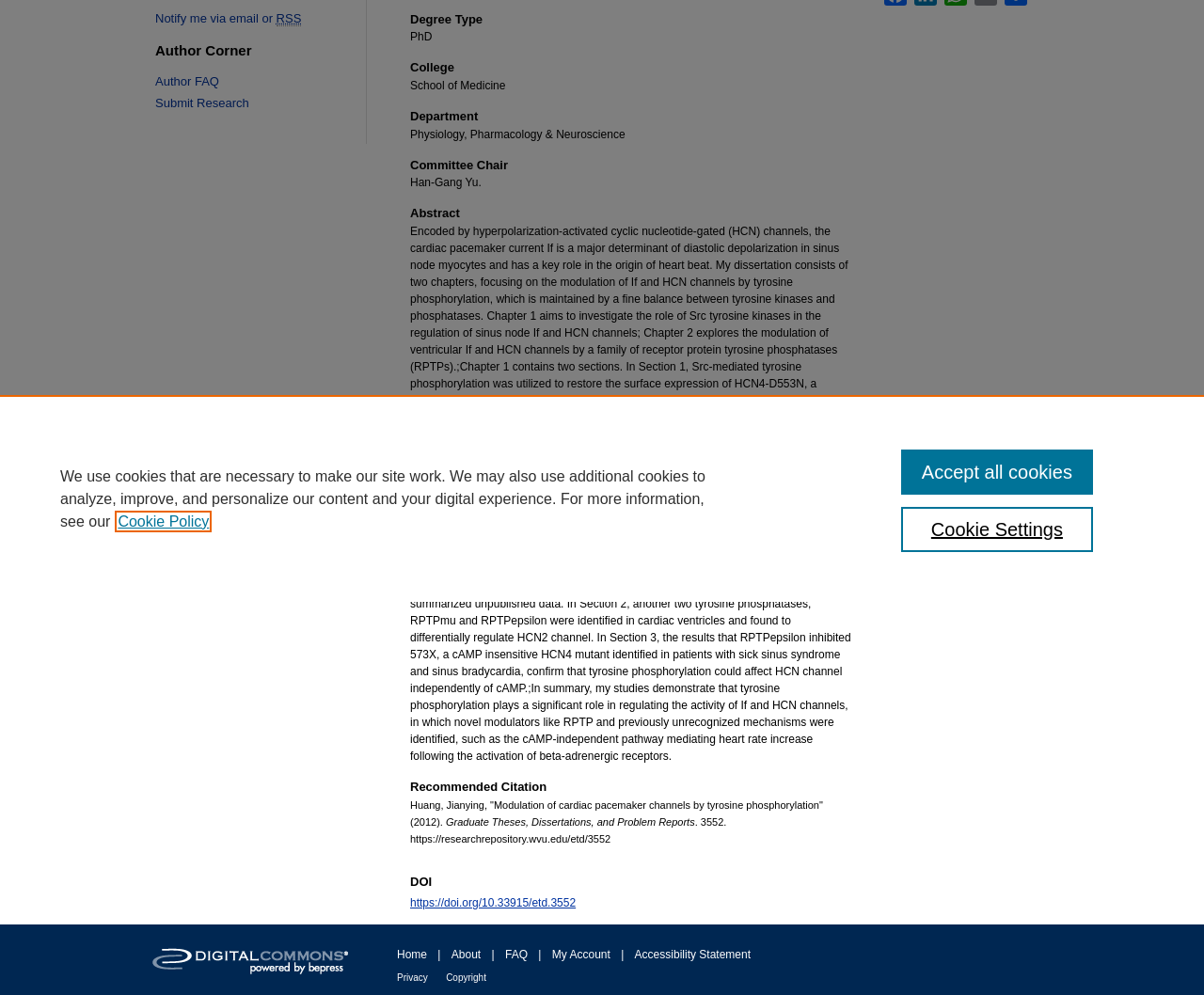Given the element description Accept all cookies, specify the bounding box coordinates of the corresponding UI element in the format (top-left x, top-left y, bottom-right x, bottom-right y). All values must be between 0 and 1.

[0.748, 0.452, 0.908, 0.497]